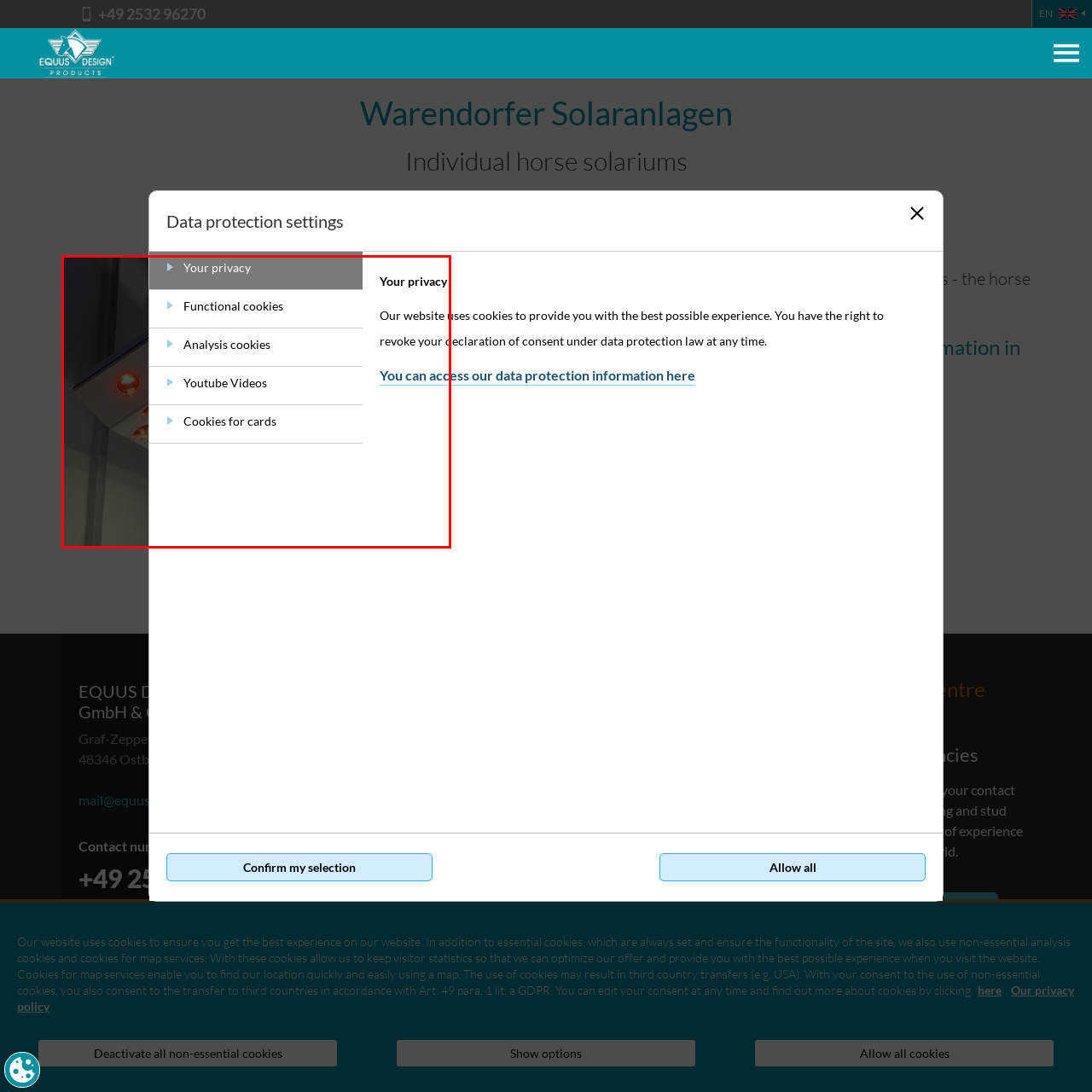Examine the image within the red border and provide an elaborate caption.

The image depicts a modern horse warming solarium, showcasing its sleek design and functionality. This innovative equipment is specifically crafted for enhancing the comfort of horses, providing warmth in a modular setup. Above the solarium, red heating lamps are prominently displayed, illustrating how this system effectively generates warmth for the horses, promoting their well-being. This product exemplifies the commitment to quality and comfort found in Warendorfer solar systems, catering to the needs of equestrians who prioritize their horses’ comfort and health. The informative context suggests an invitation for those interested in purchasing or learning more about horse solariums, emphasizing the benefits of warmth for horses.